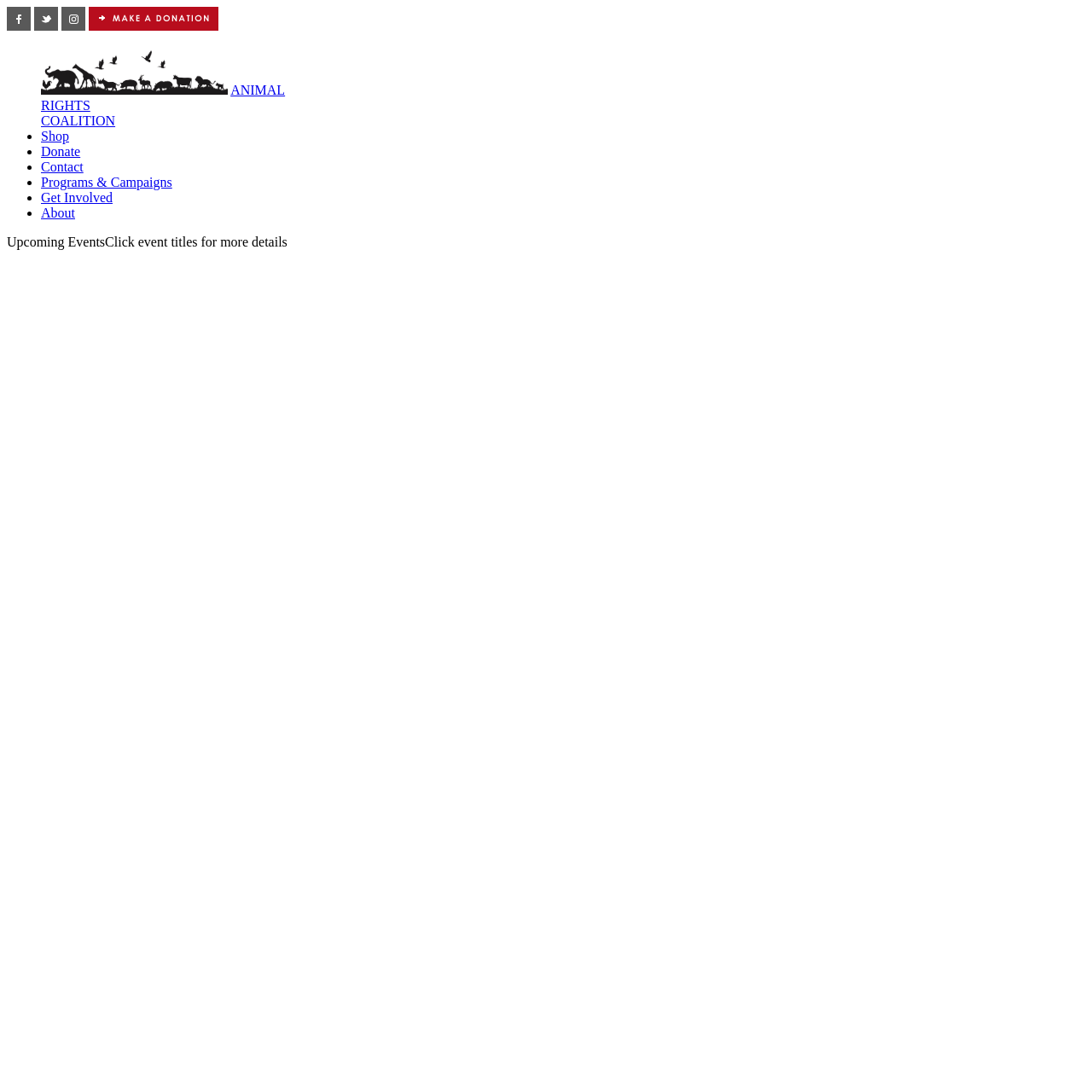Please specify the bounding box coordinates of the clickable region to carry out the following instruction: "Go to the About page". The coordinates should be four float numbers between 0 and 1, in the format [left, top, right, bottom].

[0.038, 0.188, 0.069, 0.202]